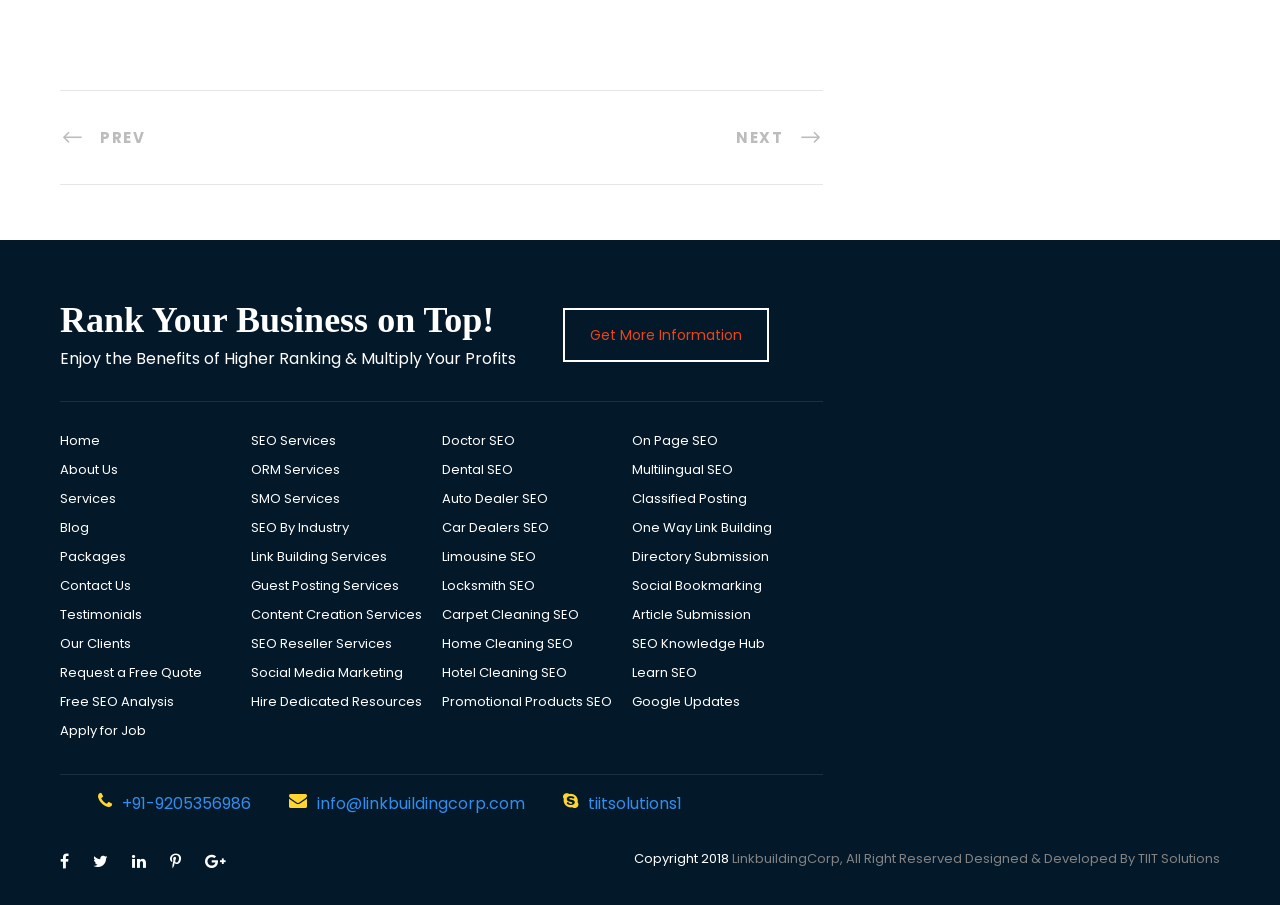Identify the bounding box coordinates of the area you need to click to perform the following instruction: "Click on 'Home'".

[0.047, 0.476, 0.078, 0.497]